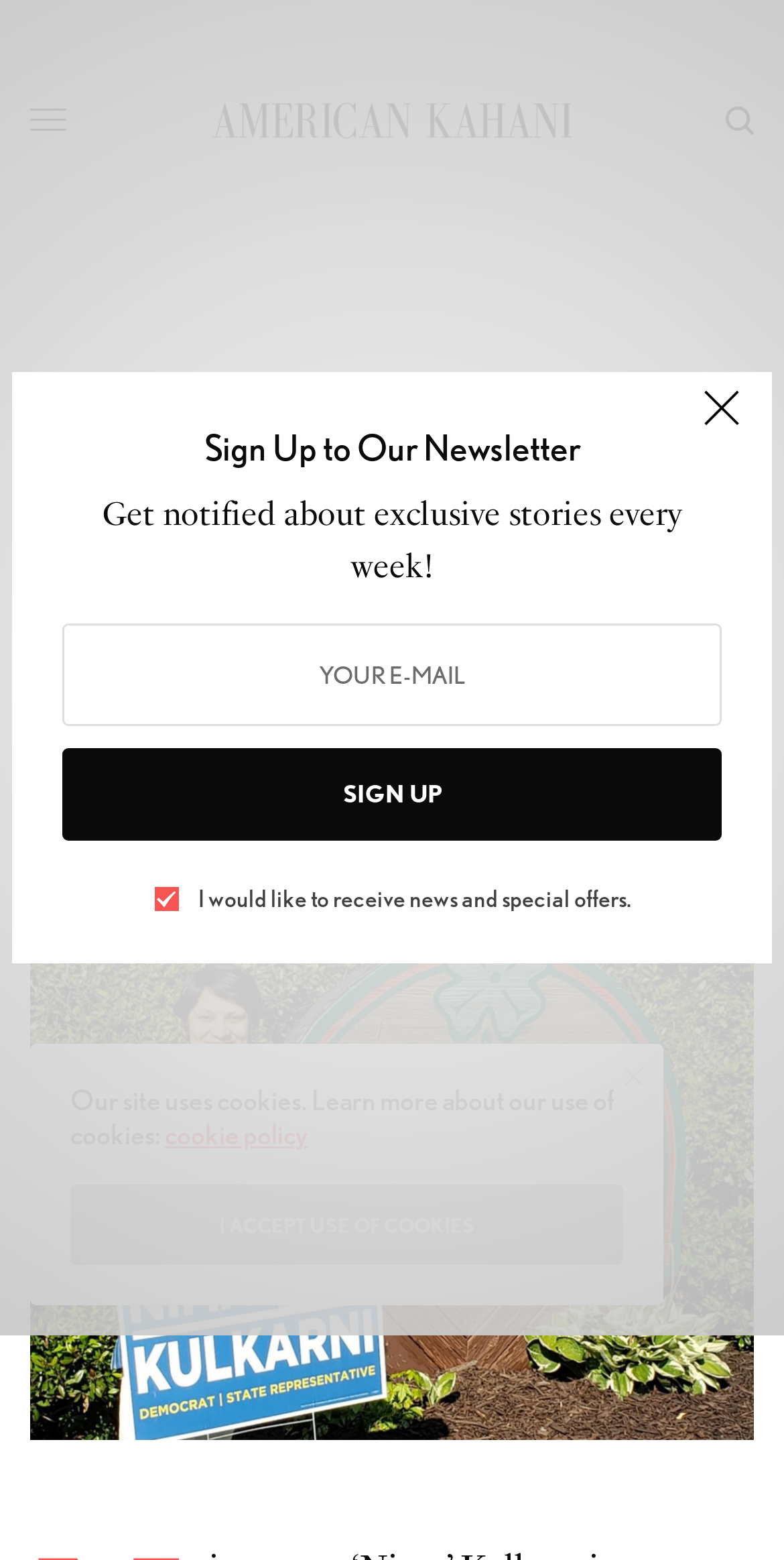Please identify the bounding box coordinates of where to click in order to follow the instruction: "Click on the American Kahani link".

[0.269, 0.026, 0.731, 0.129]